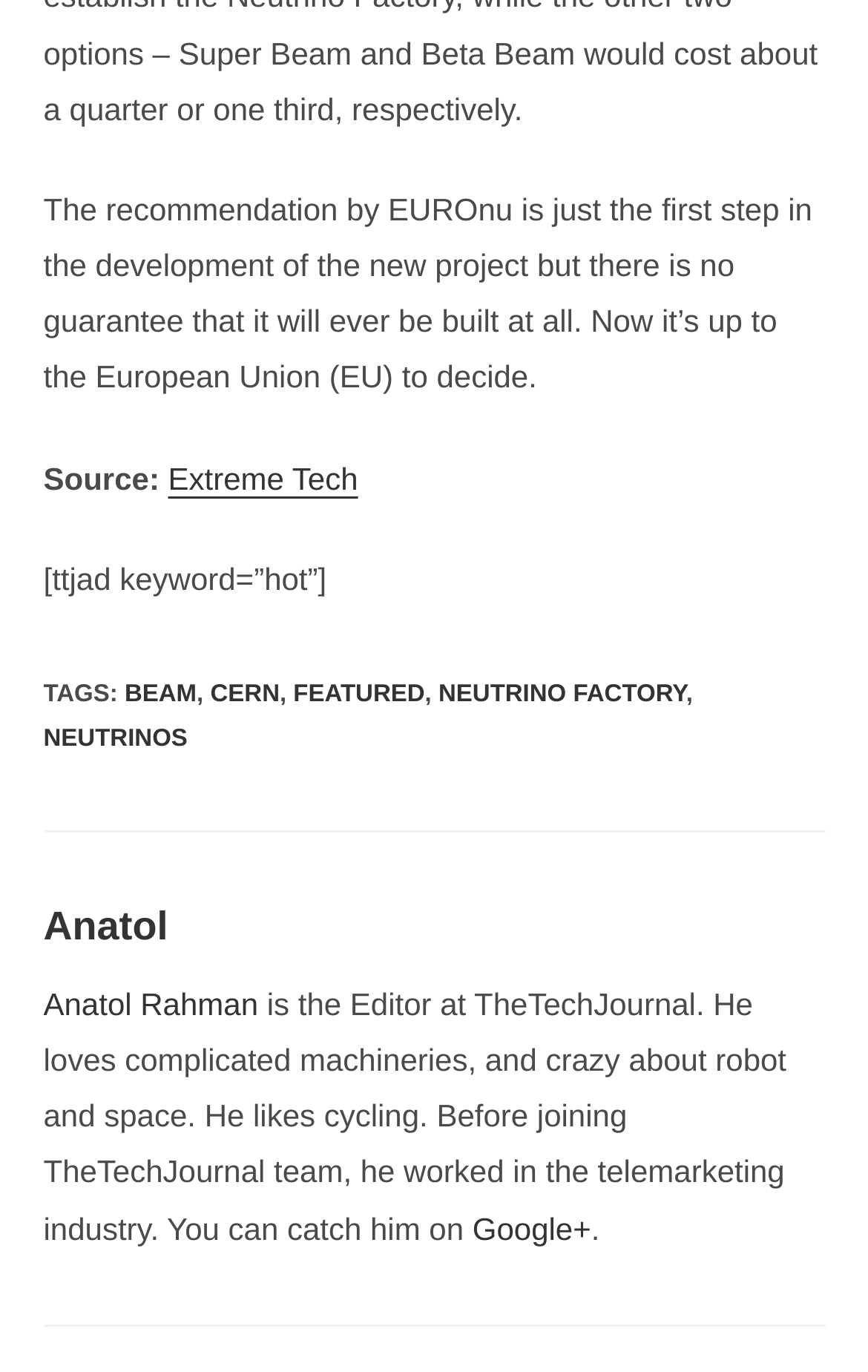Provide the bounding box coordinates for the area that should be clicked to complete the instruction: "Read more about Anatol Rahman".

[0.05, 0.718, 0.297, 0.744]